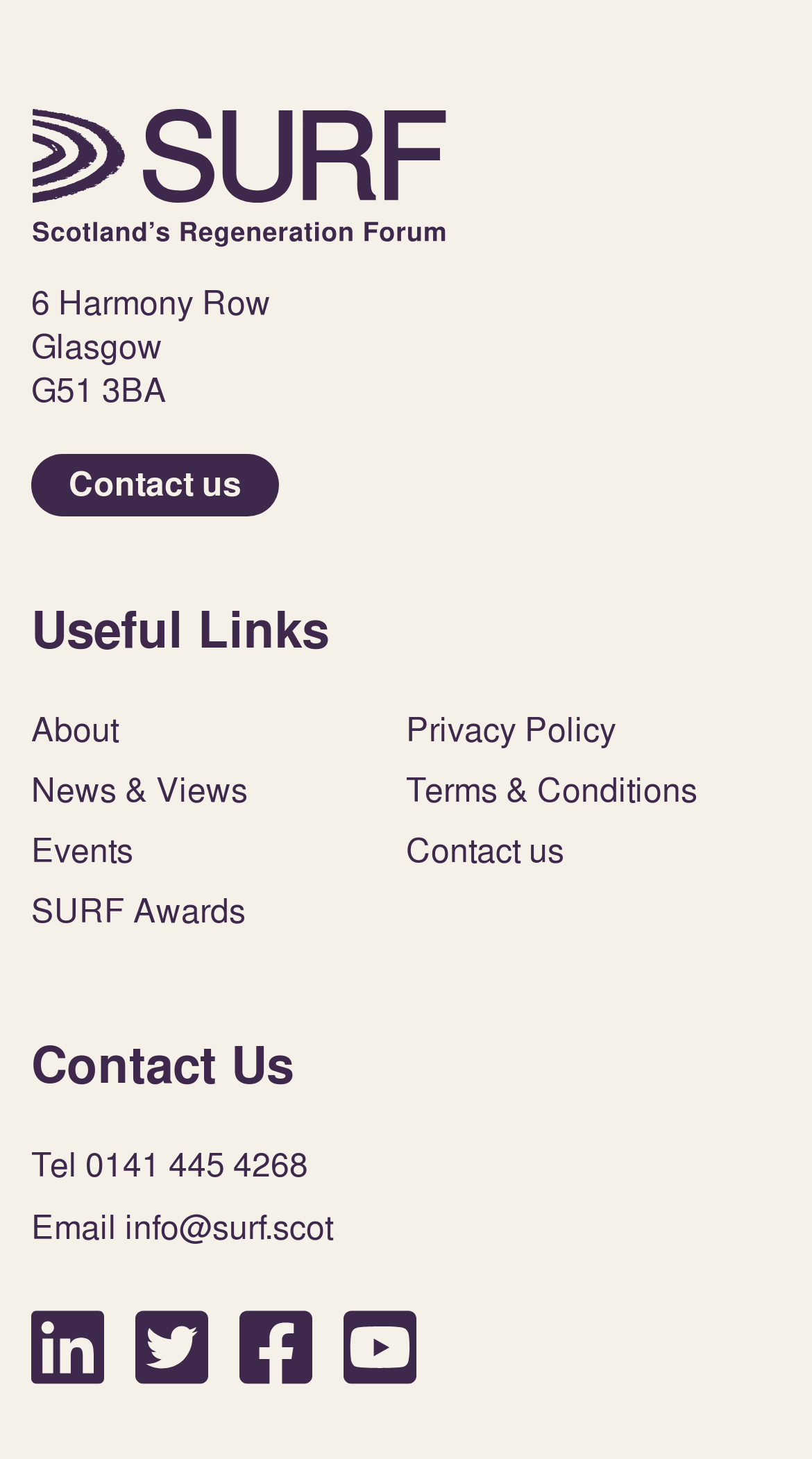Identify the bounding box coordinates of the area that should be clicked in order to complete the given instruction: "View Contact us". The bounding box coordinates should be four float numbers between 0 and 1, i.e., [left, top, right, bottom].

[0.038, 0.311, 0.344, 0.353]